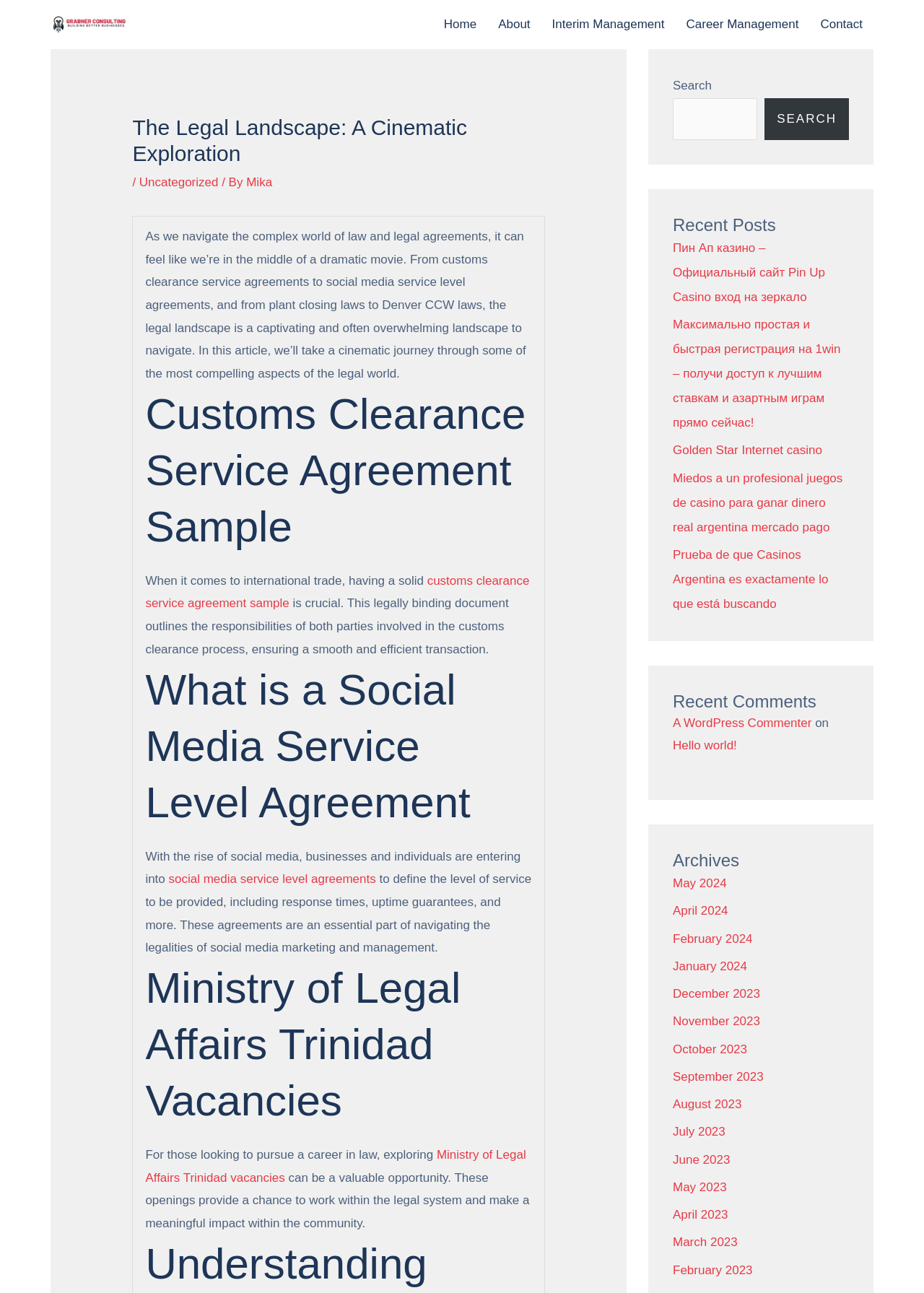Find and indicate the bounding box coordinates of the region you should select to follow the given instruction: "View the 'Recent Posts'".

[0.728, 0.165, 0.919, 0.183]